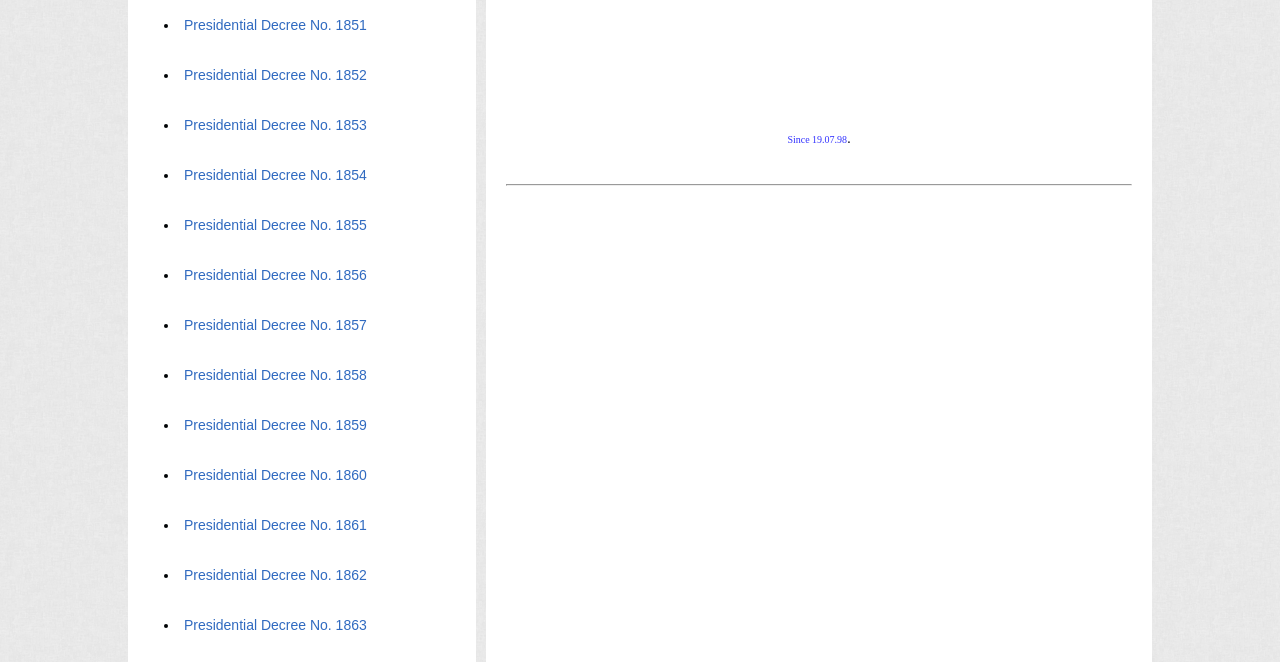Locate the bounding box coordinates of the area that needs to be clicked to fulfill the following instruction: "Go to Presidential Decree No. 1855". The coordinates should be in the format of four float numbers between 0 and 1, namely [left, top, right, bottom].

[0.143, 0.328, 0.287, 0.352]